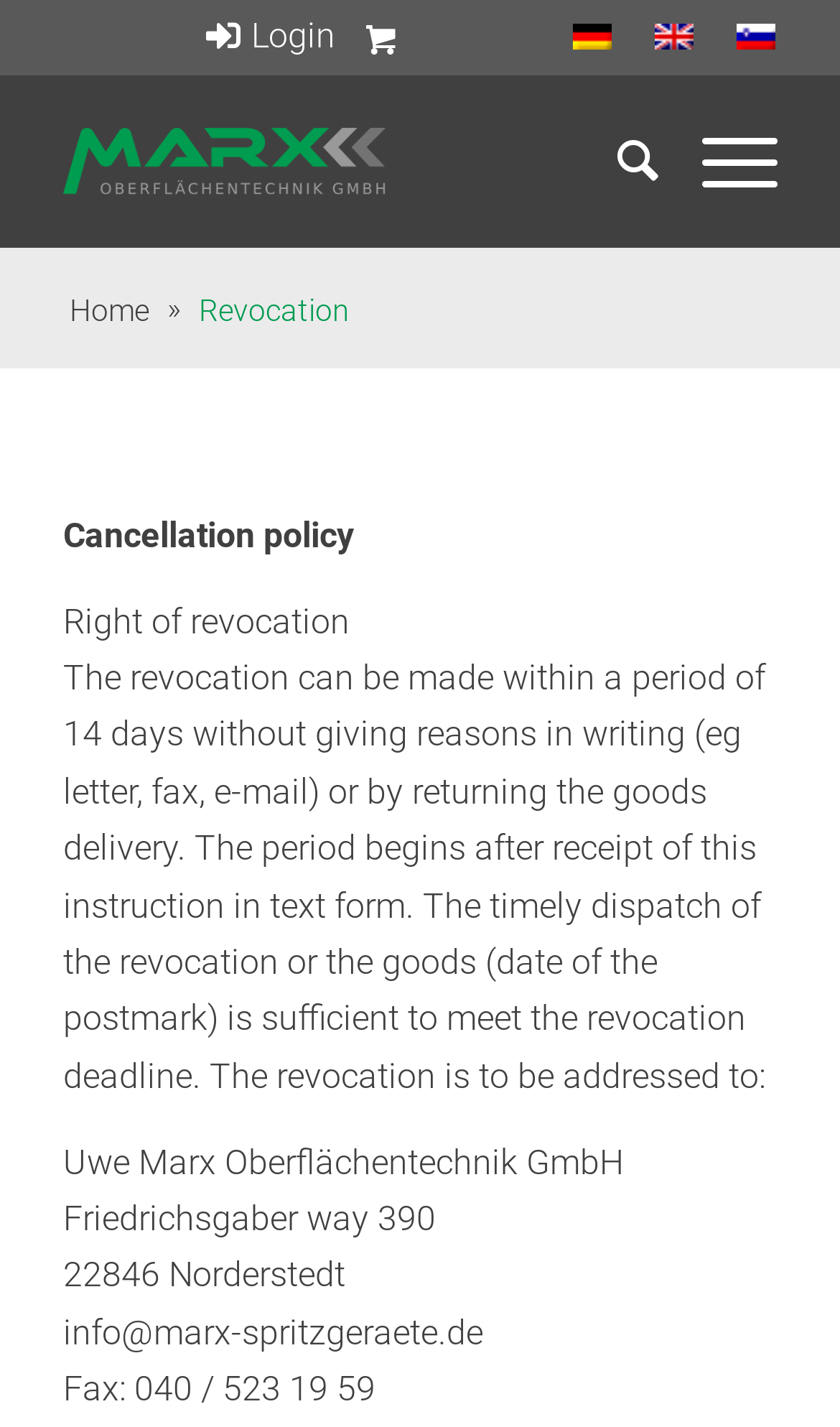Kindly determine the bounding box coordinates of the area that needs to be clicked to fulfill this instruction: "View Marx Oberflächentechnik GmbH website".

[0.075, 0.053, 0.755, 0.174]